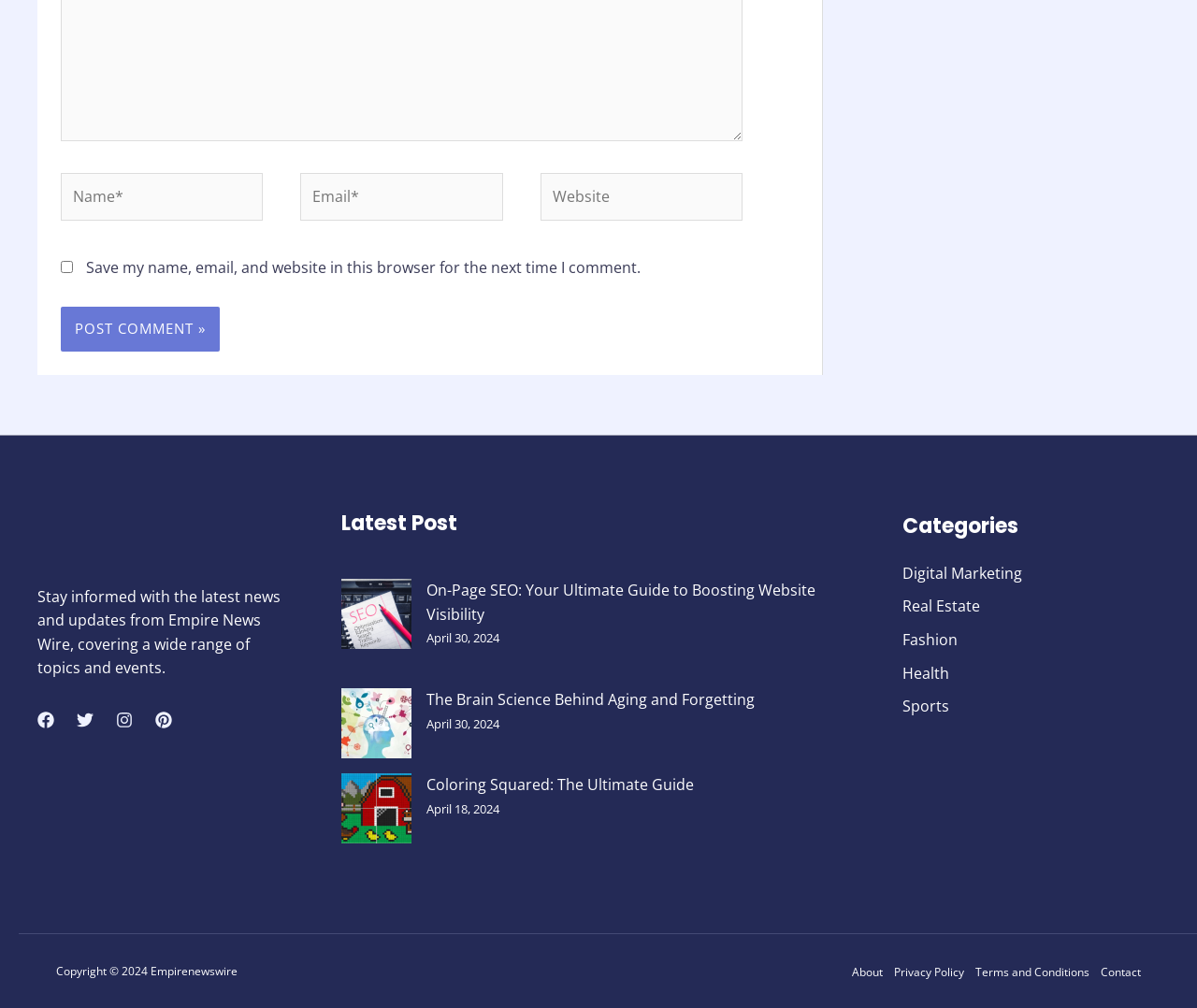Bounding box coordinates should be provided in the format (top-left x, top-left y, bottom-right x, bottom-right y) with all values between 0 and 1. Identify the bounding box for this UI element: parent_node: Name* name="author" placeholder="Name*"

[0.051, 0.171, 0.22, 0.219]